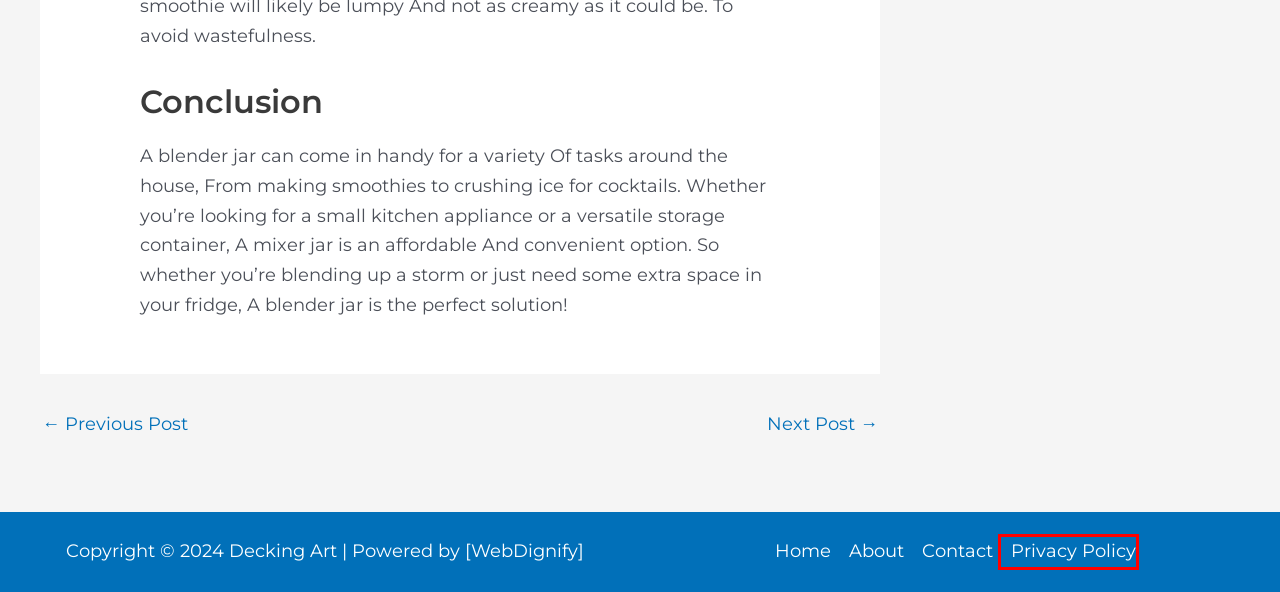You have a screenshot of a webpage with a red rectangle bounding box around an element. Identify the best matching webpage description for the new page that appears after clicking the element in the bounding box. The descriptions are:
A. Contact
B. How To Clean The Inside Of The Microwave
C. Bedroom Archives - DeckingArt
D. Outdoor Archives - DeckingArt
E. How To Clean Ninja Air Fryer
F. Privacy Policy
G. Home - Web Dignify
H. About

F